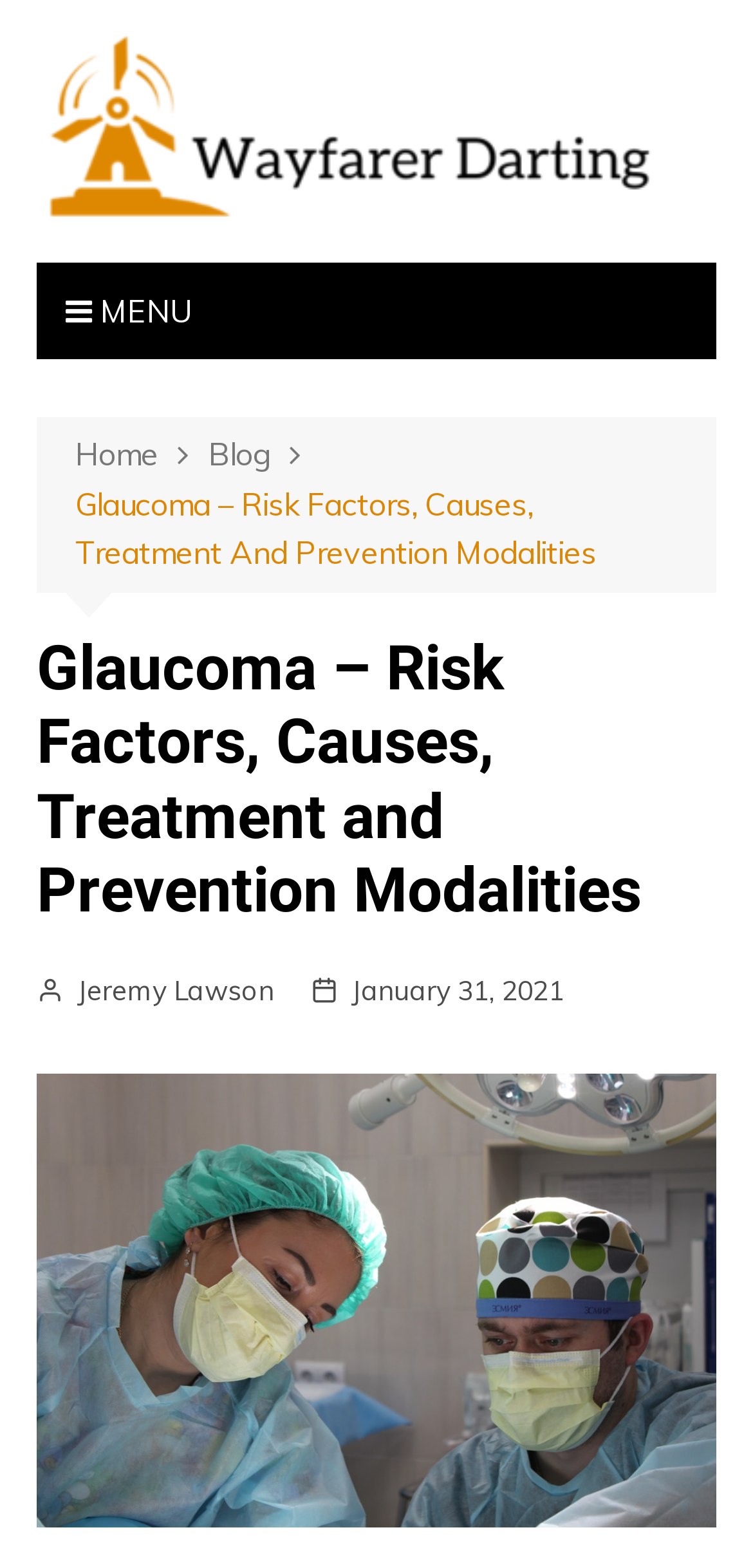Point out the bounding box coordinates of the section to click in order to follow this instruction: "read the article about glaucoma".

[0.048, 0.815, 0.952, 0.839]